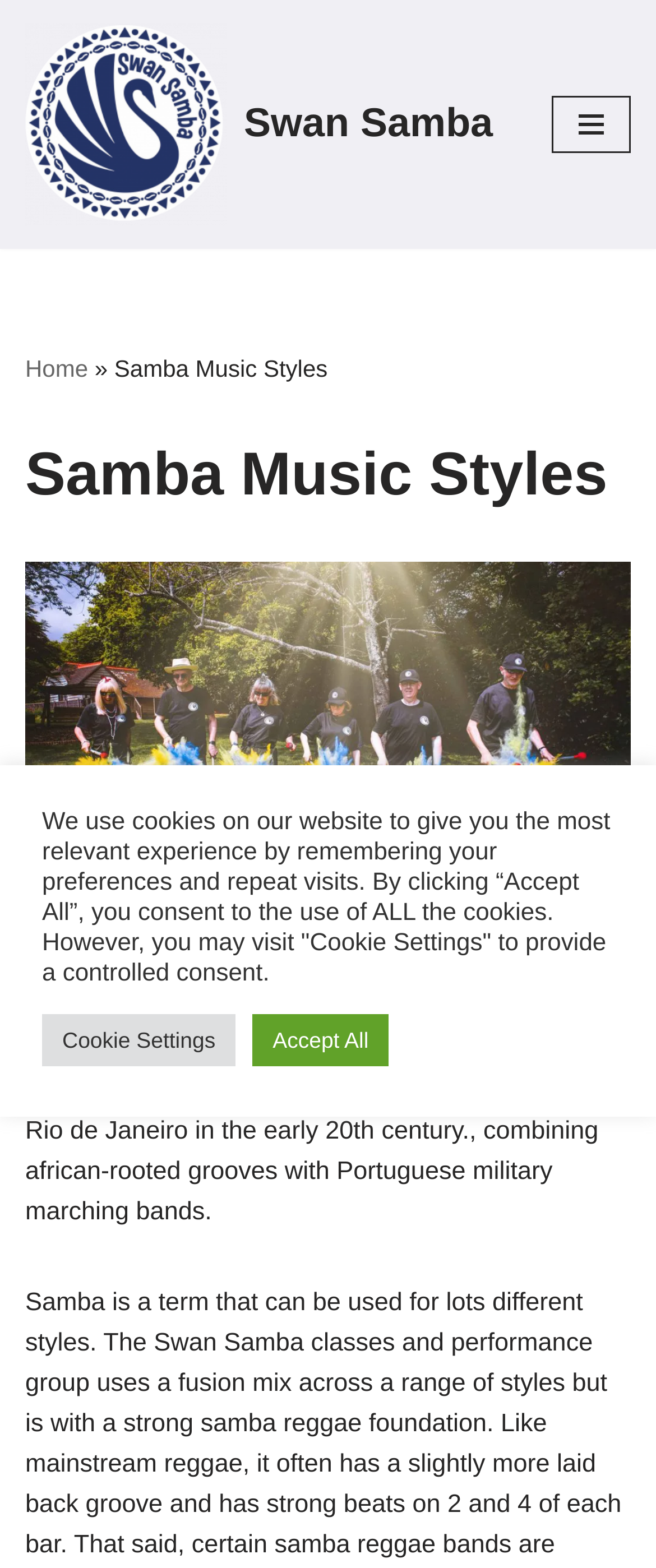What is the purpose of the button 'Navigation Menu'?
Provide a detailed answer to the question using information from the image.

The button 'Navigation Menu' is located at the top right corner of the webpage, and when expanded, it shows links to different sections of the website, indicating that its purpose is to navigate the website.